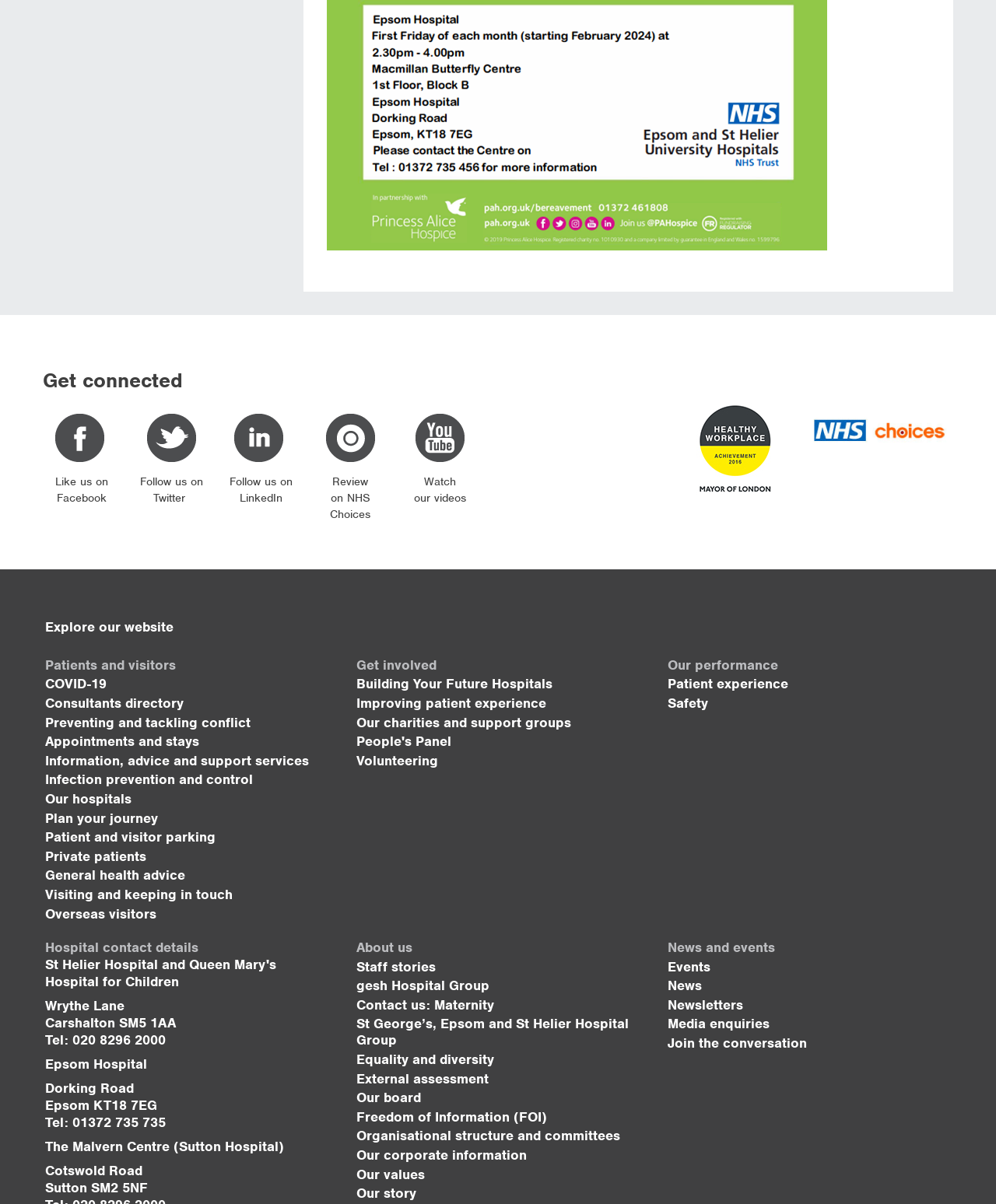Please provide a comprehensive response to the question based on the details in the image: How many hospitals are listed with their contact details?

I found three sections with hospital contact details, each with a heading element indicating the hospital name. The hospitals are St Helier Hospital and Queen Mary's Hospital for Children, Epsom Hospital, and The Malvern Centre (Sutton Hospital). Each section has address, phone number, and other contact information.